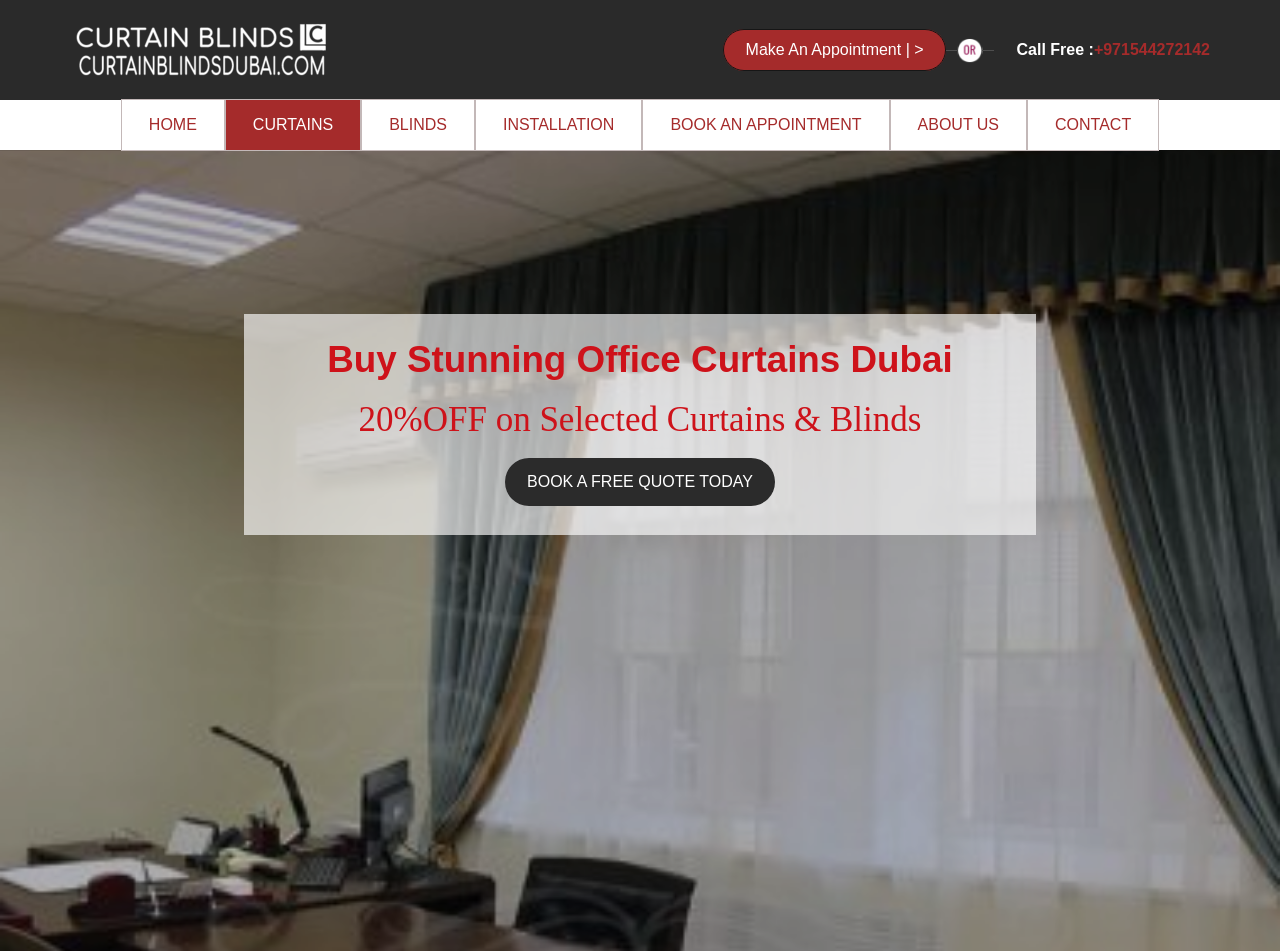Specify the bounding box coordinates of the element's region that should be clicked to achieve the following instruction: "Book a free quote today". The bounding box coordinates consist of four float numbers between 0 and 1, in the format [left, top, right, bottom].

[0.394, 0.482, 0.606, 0.533]